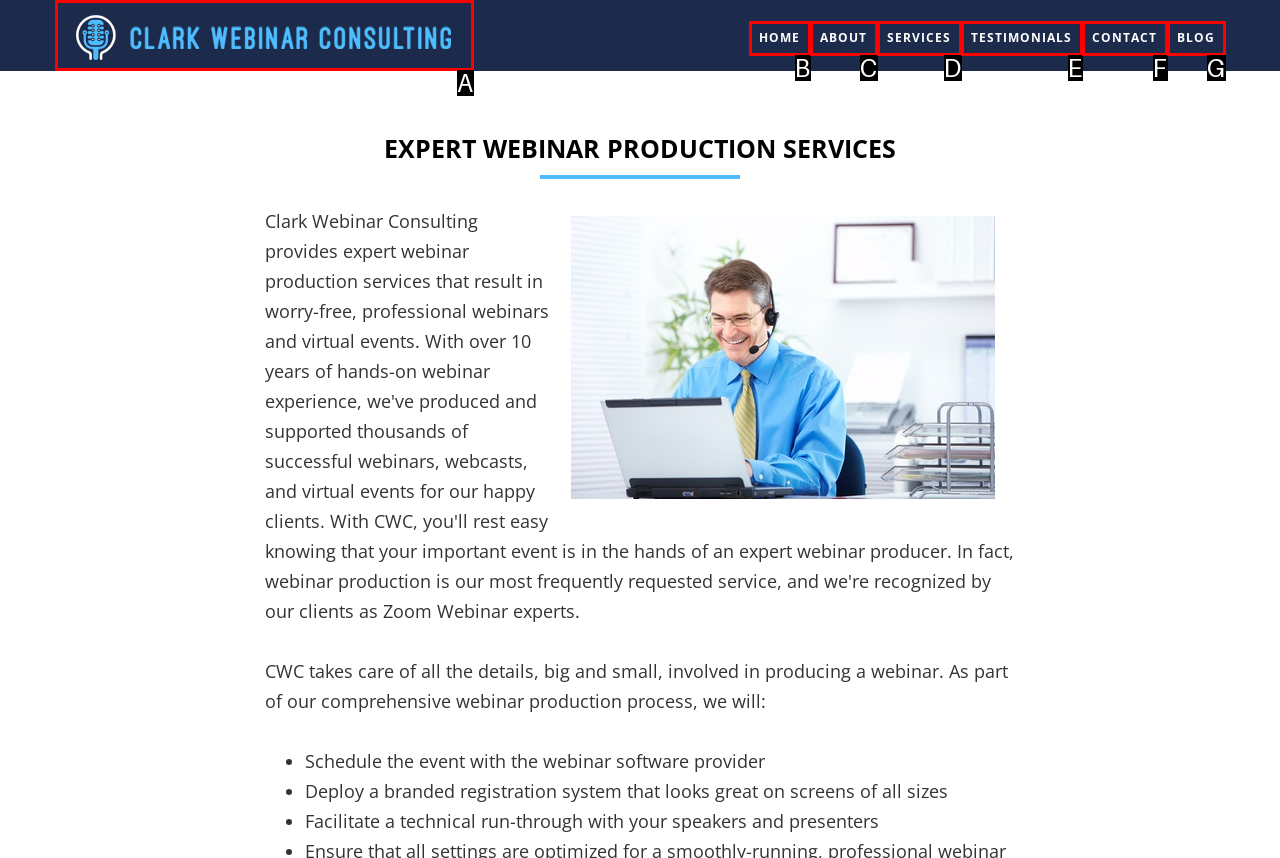Identify the option that corresponds to the description: alt="Clark Webinar Consulting". Provide only the letter of the option directly.

A